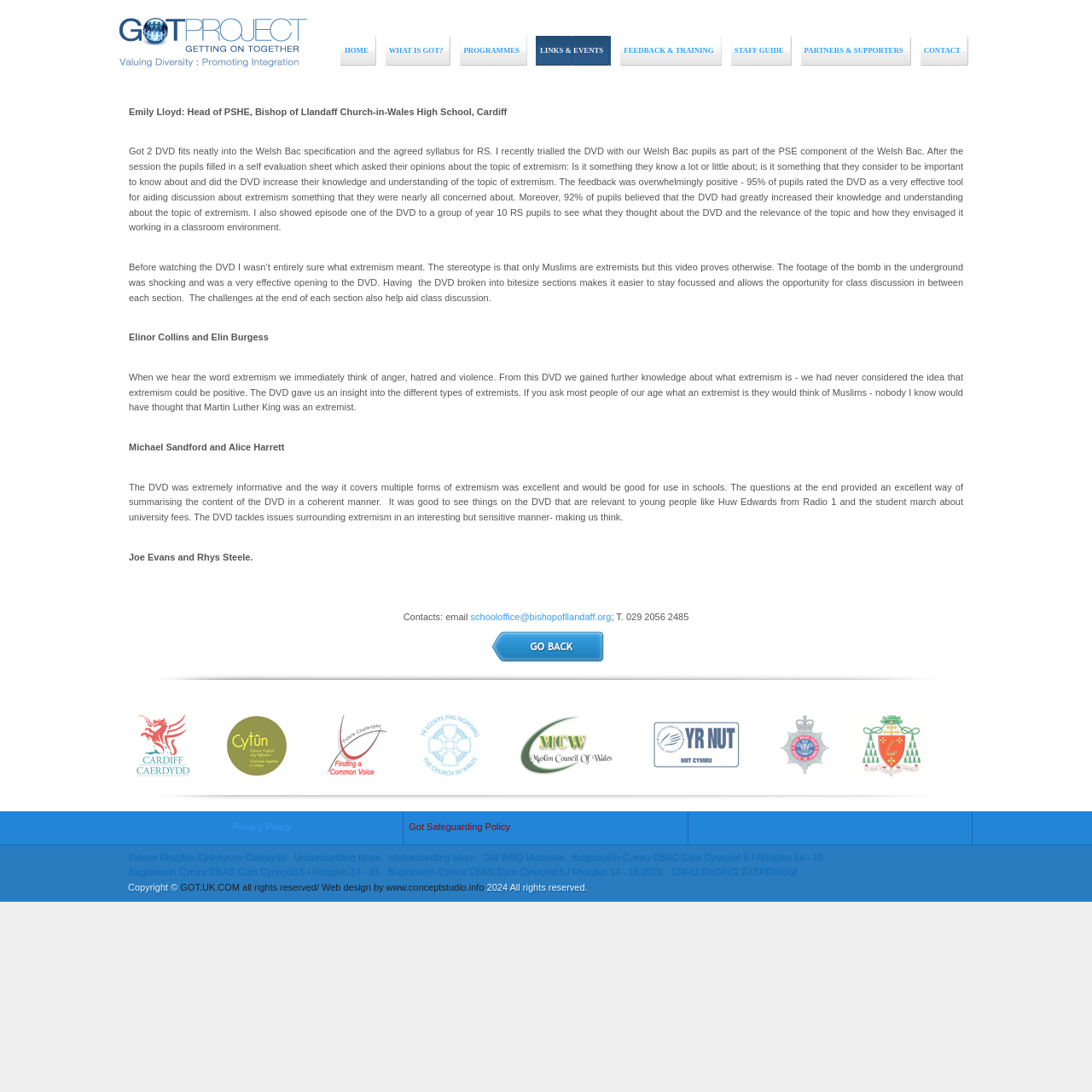What is the name of the head of PSHE?
Please analyze the image and answer the question with as much detail as possible.

The name of the head of PSHE can be found in the title of the webpage, which is 'Emily Lloyd: Head of PSHE, Bishop of Llandaff Church-in-Wales High School, Cardiff'. This title is also repeated in the StaticText element with ID 393.